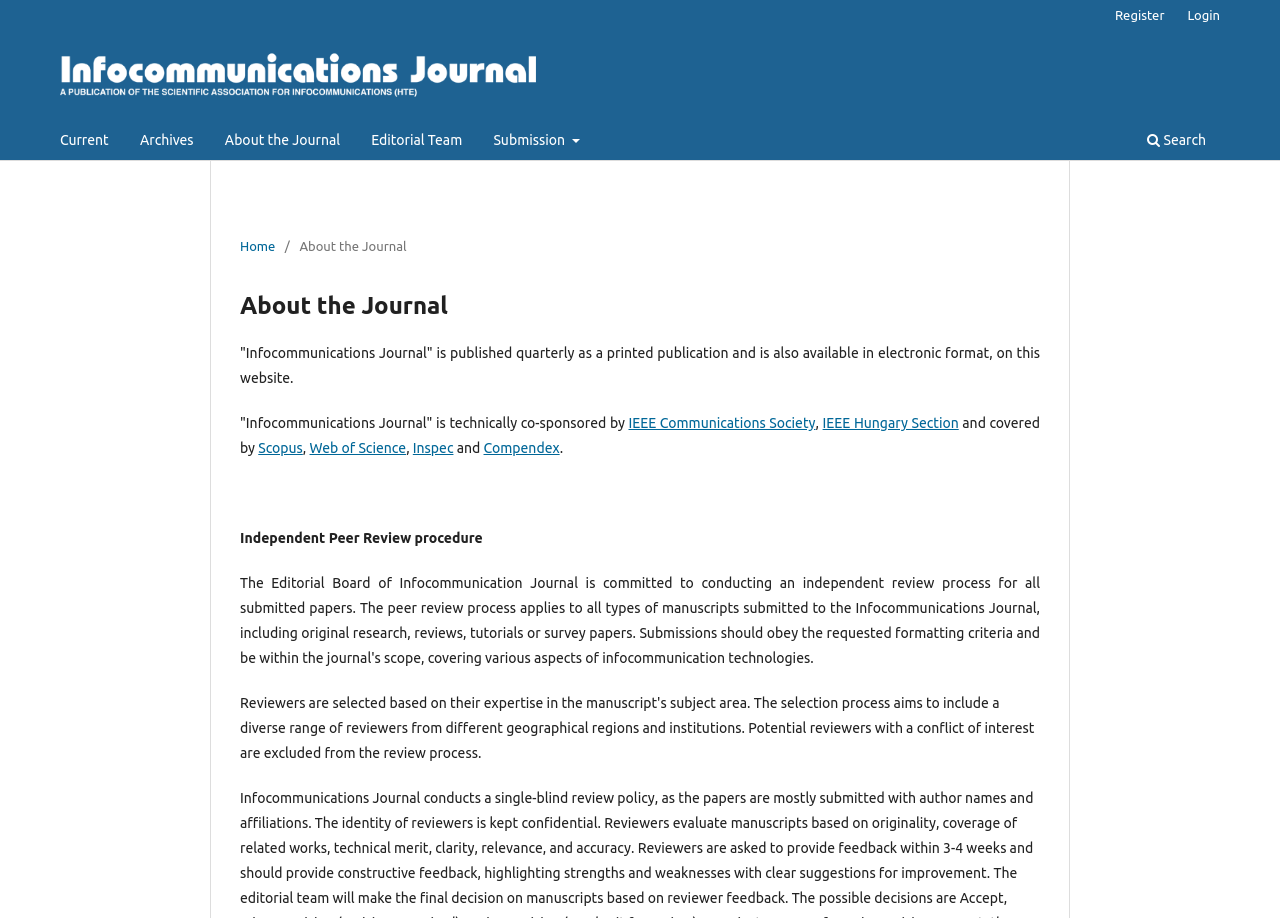Show the bounding box coordinates for the element that needs to be clicked to execute the following instruction: "View the update guide". Provide the coordinates in the form of four float numbers between 0 and 1, i.e., [left, top, right, bottom].

None